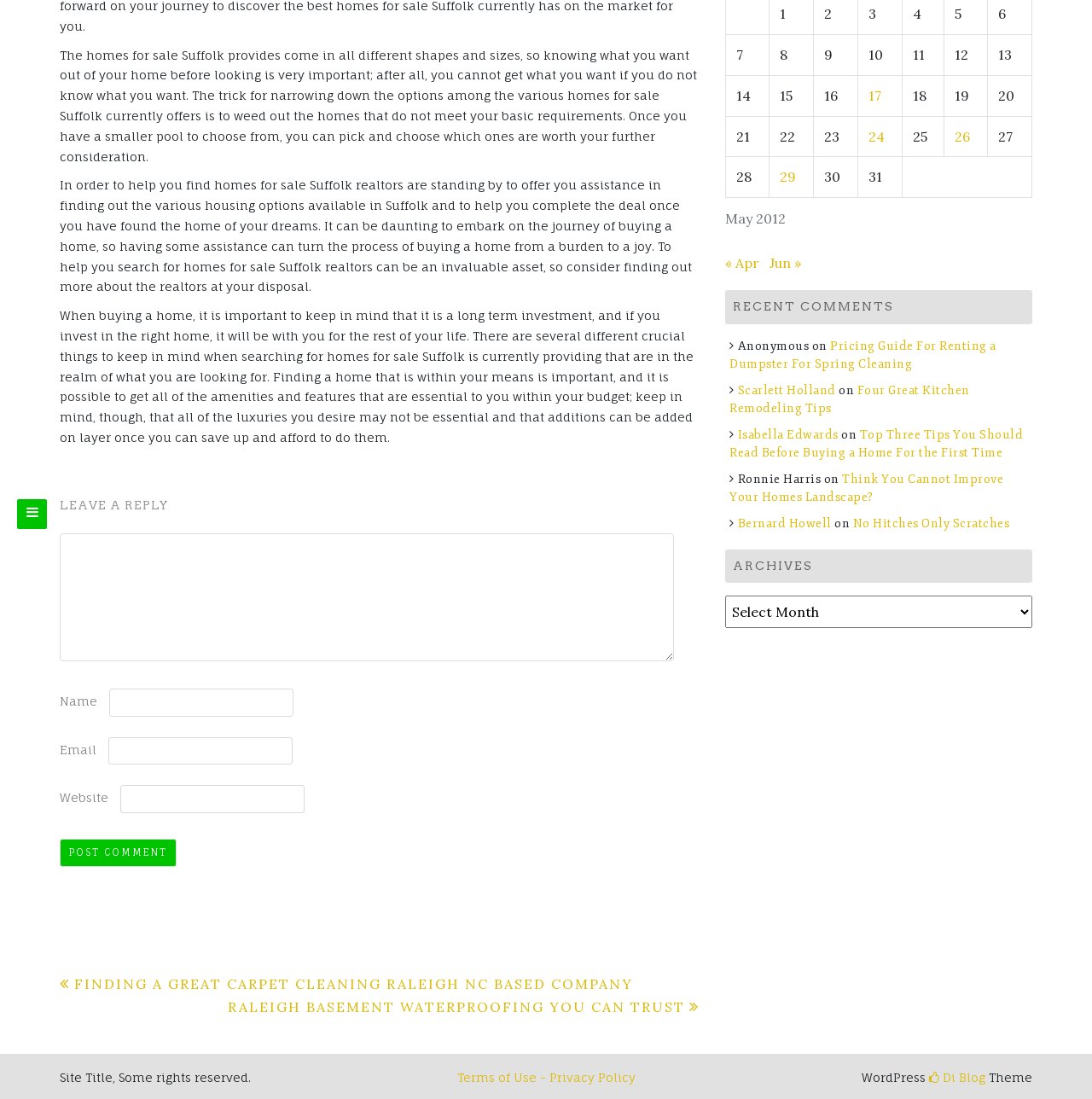Determine the bounding box coordinates for the UI element with the following description: "+61 2 8381 6840". The coordinates should be four float numbers between 0 and 1, represented as [left, top, right, bottom].

None